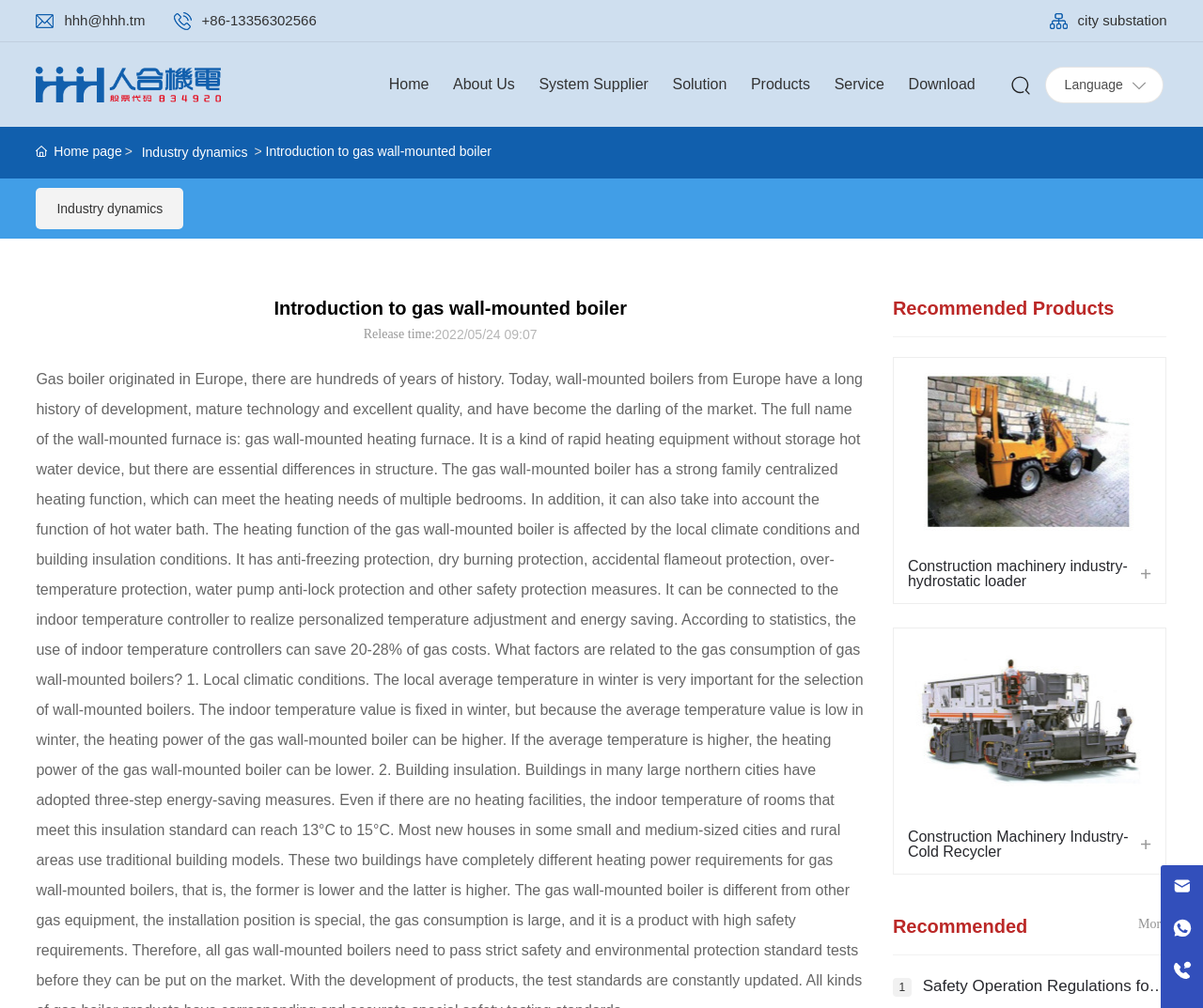Please determine the bounding box coordinates of the element's region to click for the following instruction: "Download files".

[0.745, 0.042, 0.821, 0.126]